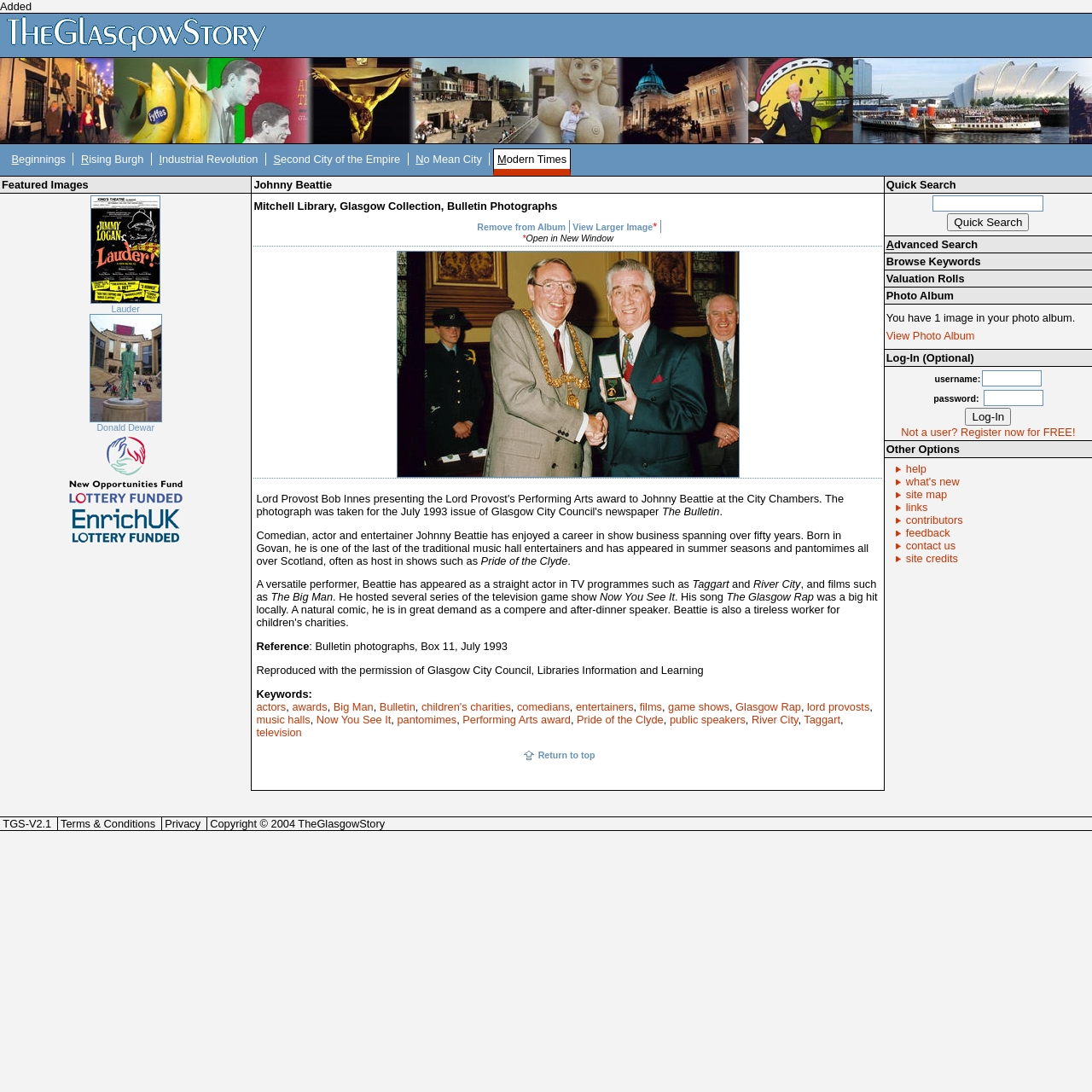Find the bounding box coordinates of the clickable area that will achieve the following instruction: "View the 'Lauder Lauder' image".

[0.083, 0.27, 0.147, 0.288]